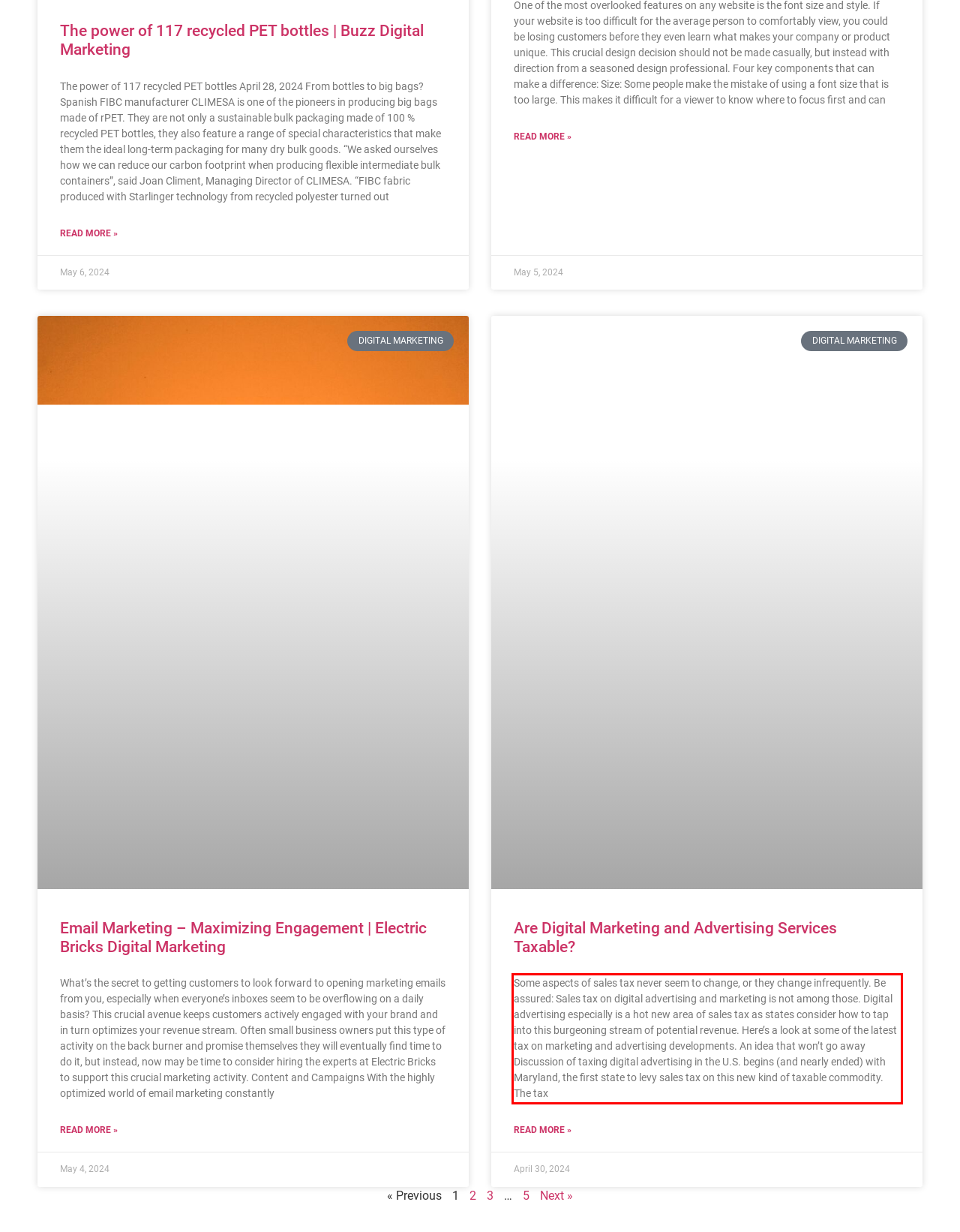Please perform OCR on the text within the red rectangle in the webpage screenshot and return the text content.

Some aspects of sales tax never seem to change, or they change infrequently. Be assured: Sales tax on digital advertising and marketing is not among those. Digital advertising especially is a hot new area of sales tax as states consider how to tap into this burgeoning stream of potential revenue. Here’s a look at some of the latest tax on marketing and advertising developments. An idea that won’t go away Discussion of taxing digital advertising in the U.S. begins (and nearly ended) with Maryland, the first state to levy sales tax on this new kind of taxable commodity. The tax